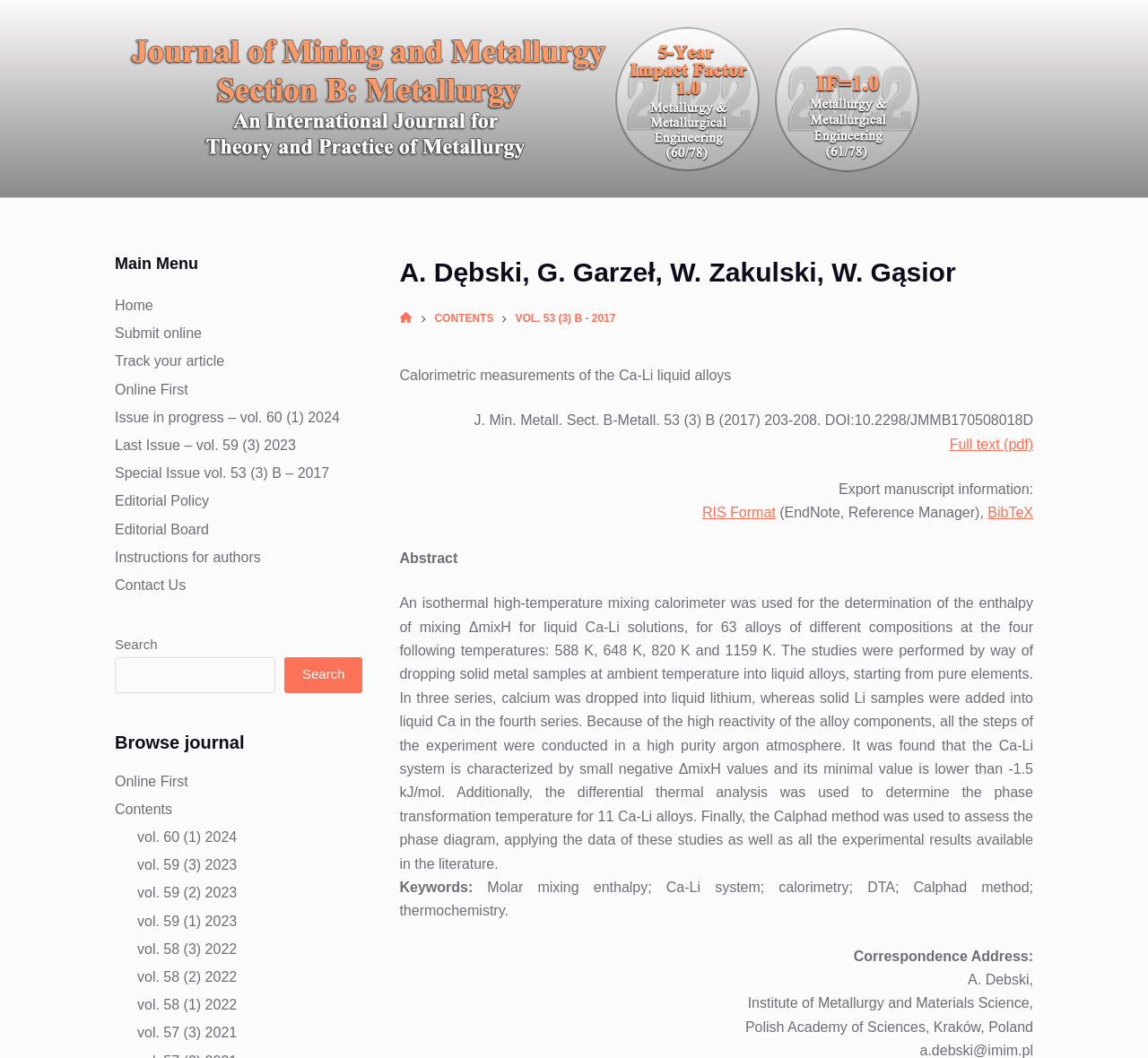Please identify the bounding box coordinates of the element that needs to be clicked to execute the following command: "Browse the 'vol. 60 (1) 2024' issue". Provide the bounding box using four float numbers between 0 and 1, formatted as [left, top, right, bottom].

[0.12, 0.784, 0.206, 0.798]